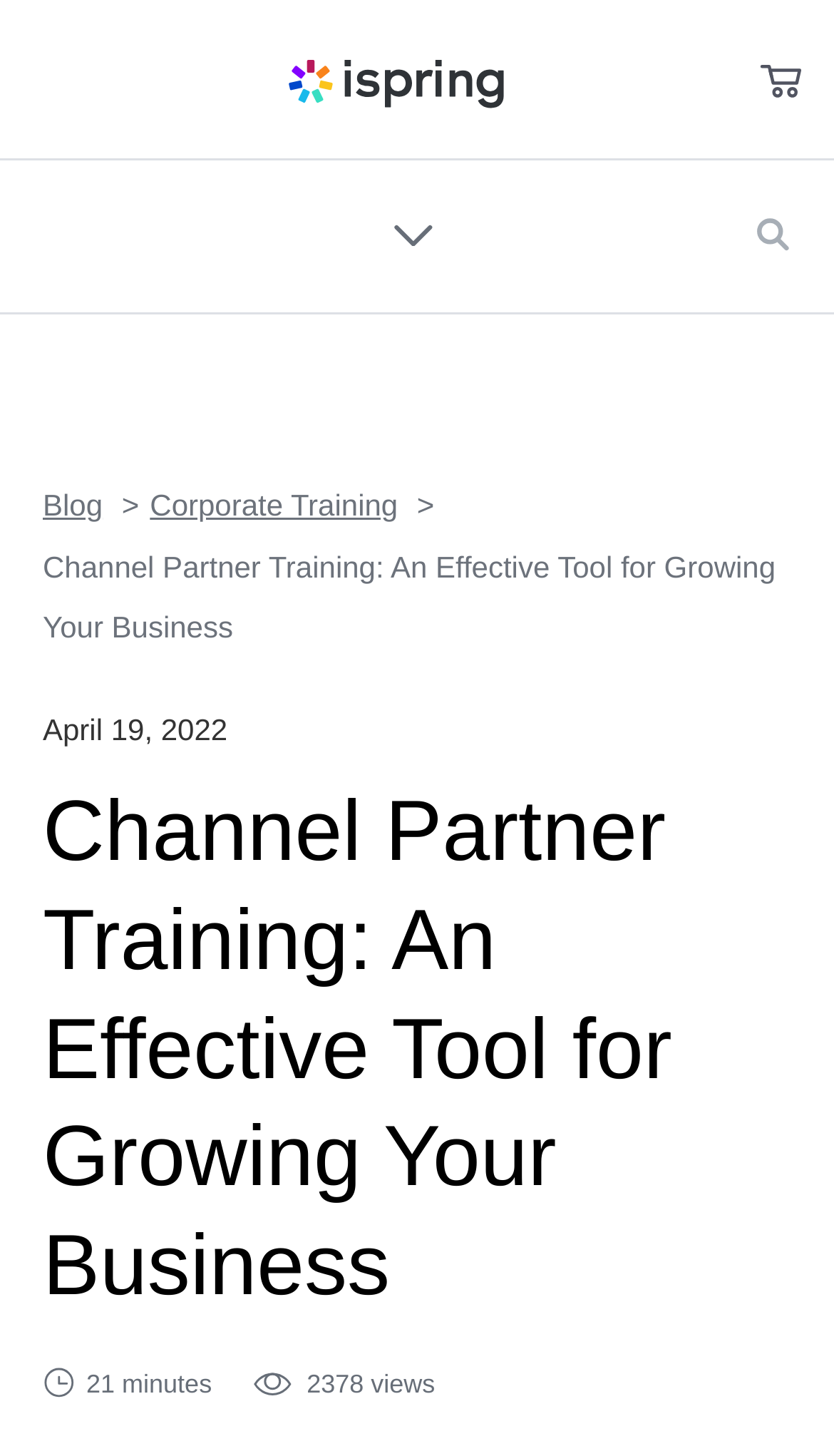How many views does the webpage have?
Using the image, respond with a single word or phrase.

2378 views